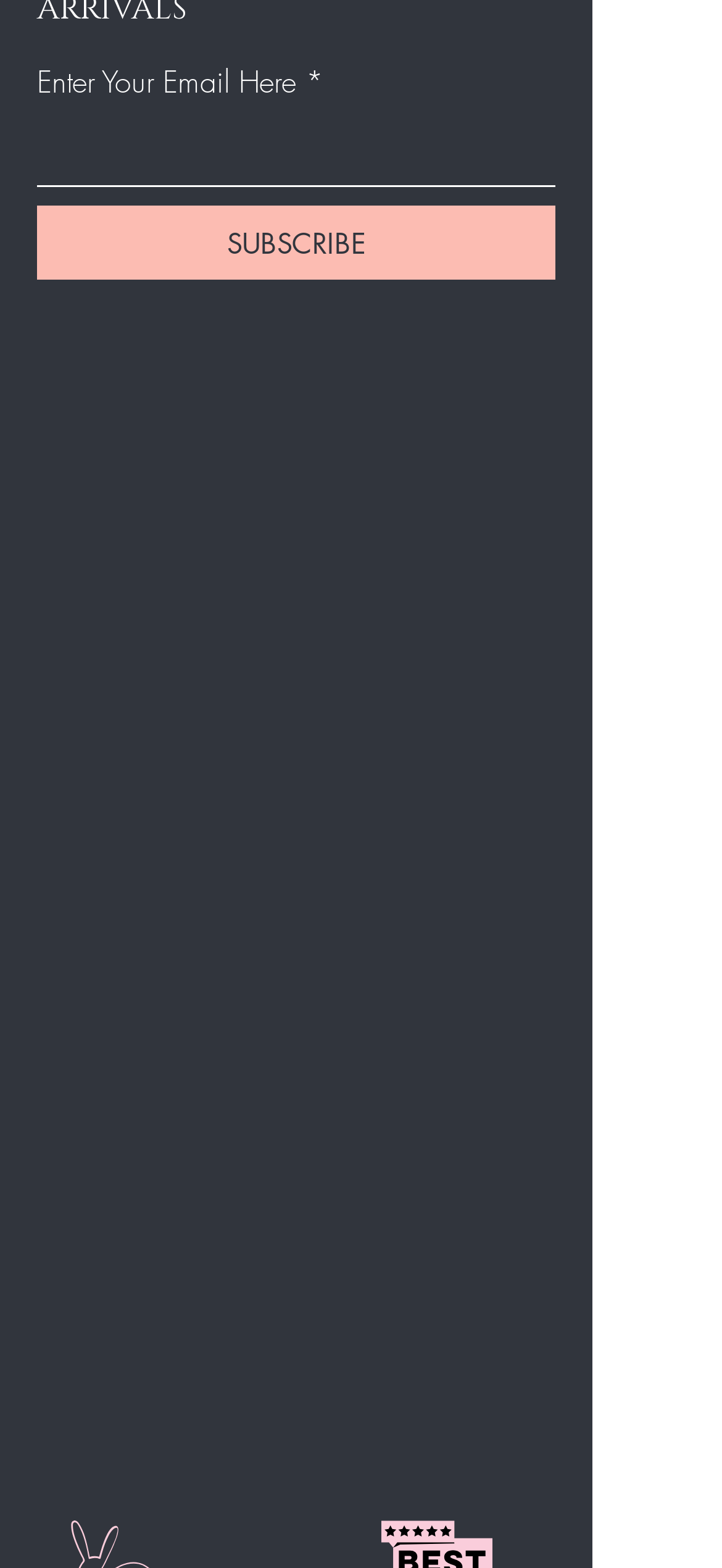Please find the bounding box coordinates of the element that needs to be clicked to perform the following instruction: "Enter email address". The bounding box coordinates should be four float numbers between 0 and 1, represented as [left, top, right, bottom].

[0.051, 0.072, 0.769, 0.119]